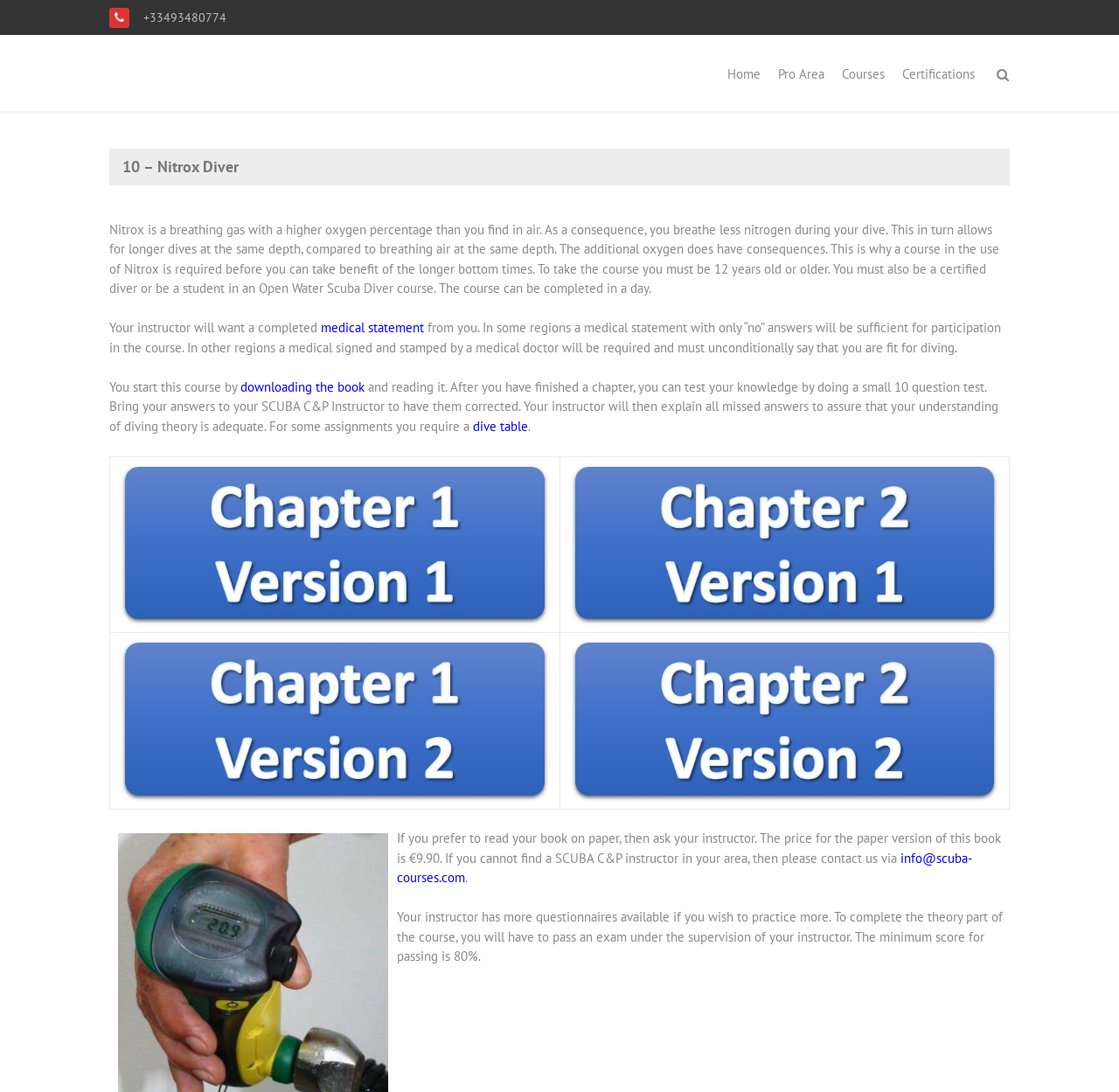Give a full account of the webpage's elements and their arrangement.

The webpage is about the Nitrox Diver course, a scuba diving certification program. At the top, there is a navigation menu with four links: "Home", "Pro Area", "Courses", and "Certifications". 

Below the navigation menu, there is a heading that reads "10 – Nitrox Diver". This is followed by a block of text that explains what Nitrox is, its benefits, and the requirements to take the course. The text also mentions that a medical statement is required, and the instructor will review the student's answers to ensure they understand diving theory.

Further down, there is a section that explains how to start the course by downloading a book and reading it. The student can then test their knowledge by doing a small quiz, and the instructor will correct their answers. The section also mentions that a dive table is required for some assignments.

The webpage also features a table with two rows, each containing two grid cells with images labeled "Quiz11", "Quiz21", "Quiz12", and "Quiz22". 

At the bottom of the page, there is a section that mentions the option to purchase a paper version of the book for €9.90. It also provides contact information for those who cannot find an instructor in their area. Finally, the section explains that the student will need to pass an exam under the supervision of their instructor to complete the theory part of the course, with a minimum score of 80% required to pass.